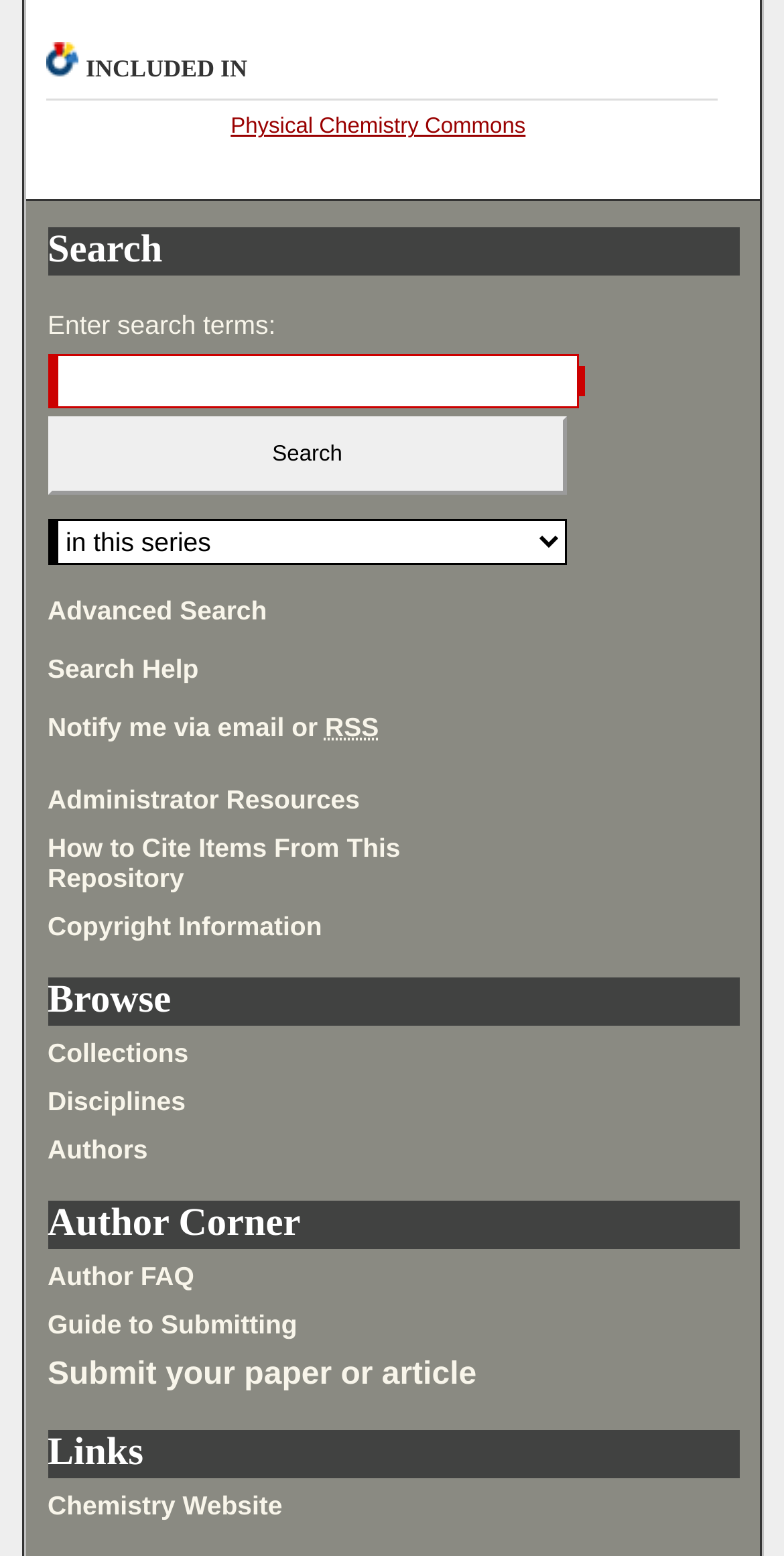Determine the bounding box coordinates of the section I need to click to execute the following instruction: "Click on Advanced Search". Provide the coordinates as four float numbers between 0 and 1, i.e., [left, top, right, bottom].

[0.061, 0.259, 0.34, 0.278]